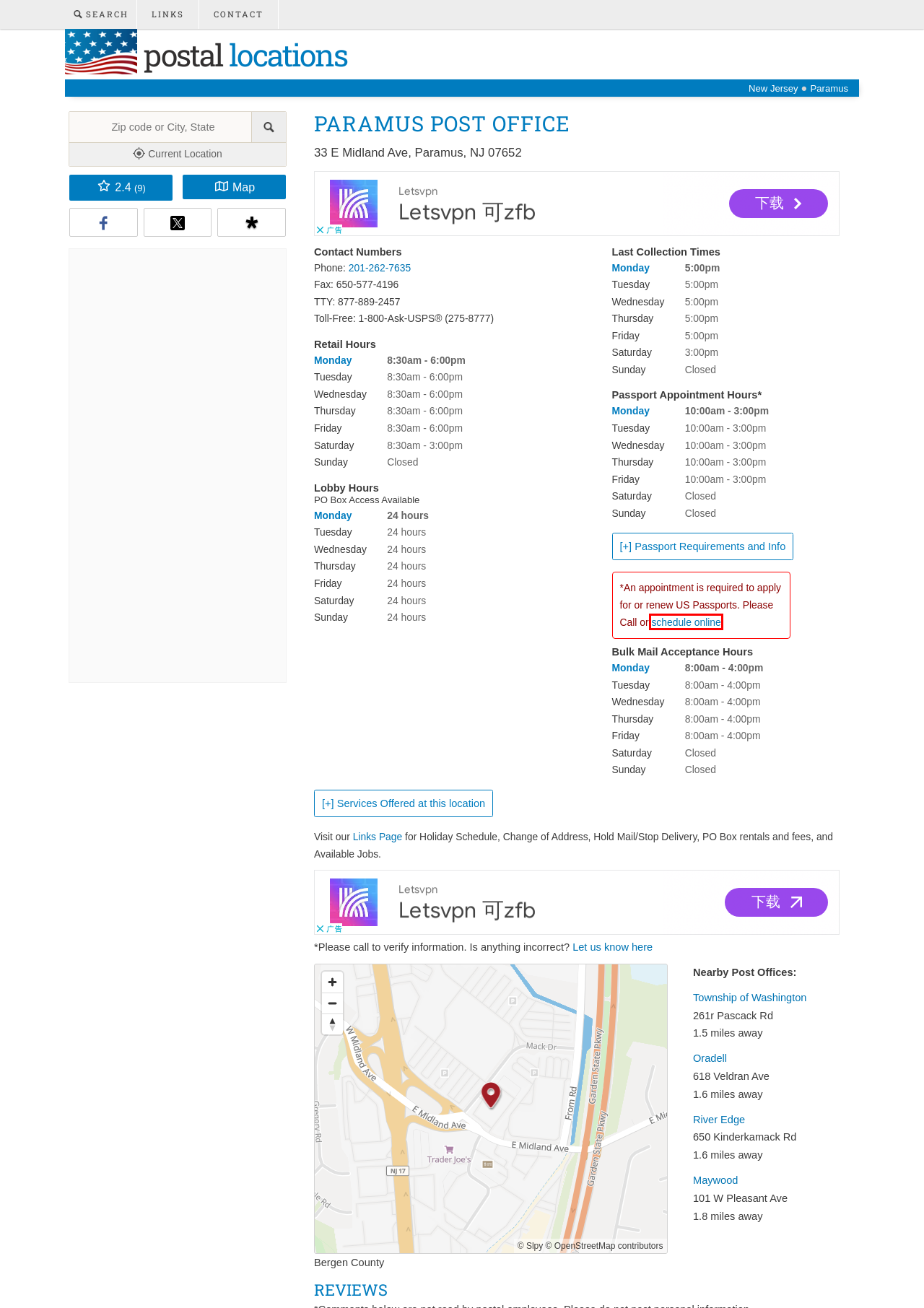You are given a screenshot of a webpage within which there is a red rectangle bounding box. Please choose the best webpage description that matches the new webpage after clicking the selected element in the bounding box. Here are the options:
A. Post Office in Maywood, NJ - Hours and Location
B. Post Offices in New Jersey - Browse any City or County
C. Post Office in Township of Washington, NJ - Hours and Location
D. Post Office in River Edge, NJ - Hours and Location
E. Post Offices in New Jersey - Browse any City
F. Search Page - Postal Locations and Hours Information
G. Links Page - Post Office Jobs, Passport, and Holiday Info
H. Passport FAQ - Information and Requirements

H